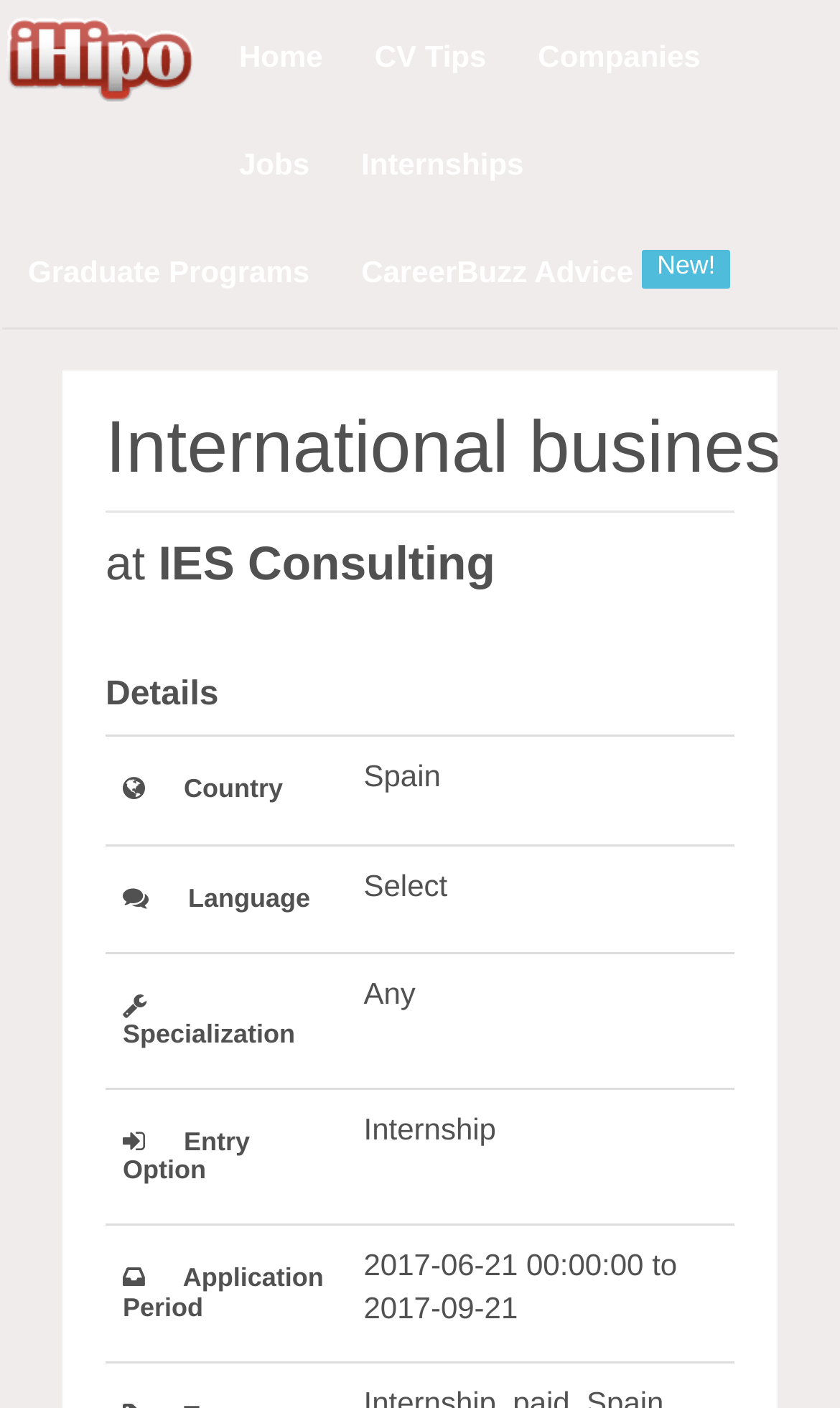Locate the bounding box coordinates of the region to be clicked to comply with the following instruction: "check CareerBuzz Advice". The coordinates must be four float numbers between 0 and 1, in the form [left, top, right, bottom].

[0.399, 0.155, 0.901, 0.231]